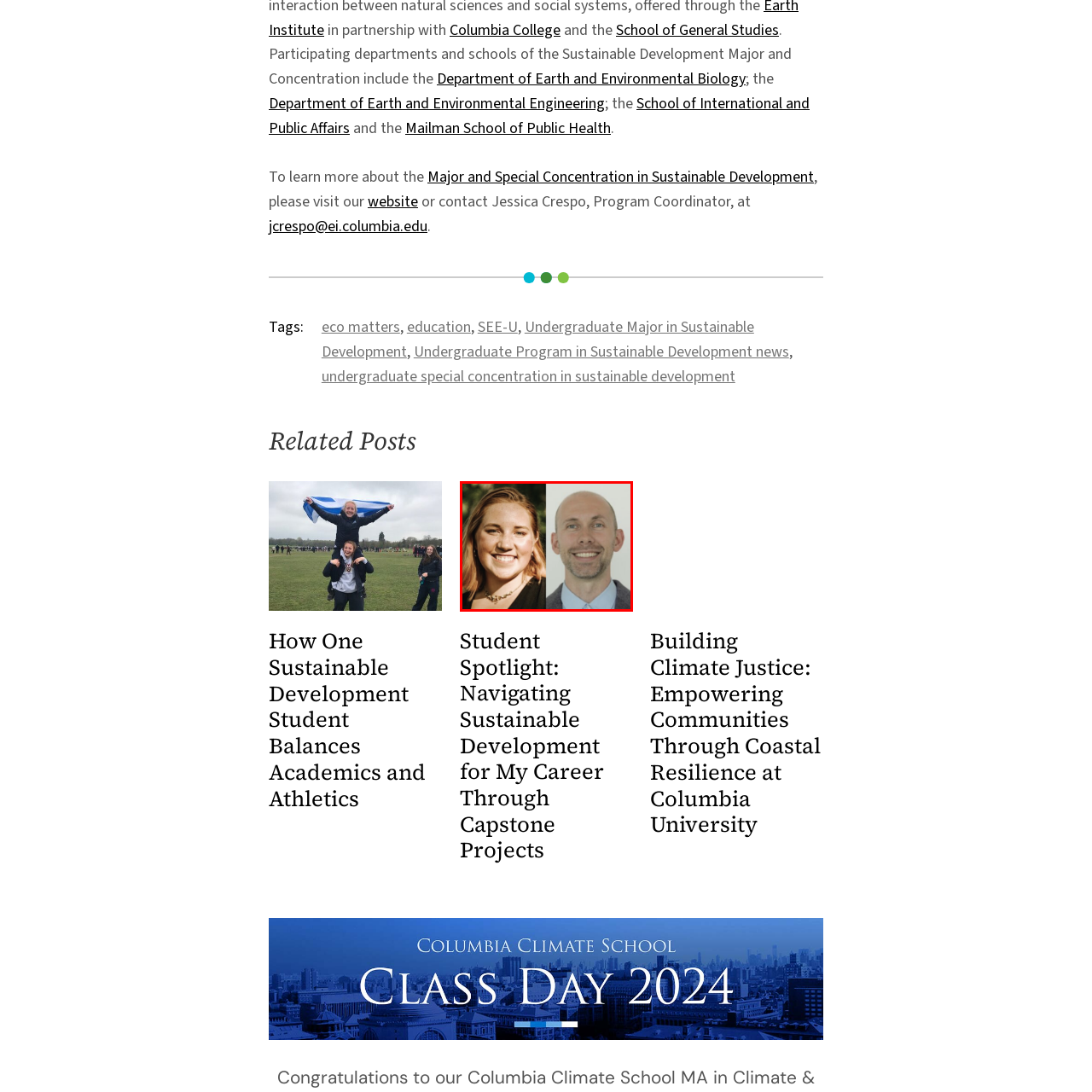Explain in detail what is happening in the image that is surrounded by the red box.

This image features two individuals side by side, highlighting their contributions and experiences within the context of sustainable development. The person on the left is a student who represents the vibrant energy of the upcoming generation, showcasing a warm smile and casual attire, reflecting their engagement in the Sustainable Development Major. The individual on the right, a professional likely involved in mentoring or guiding students, presents a confident demeanor in a more formal outfit, suggesting a supportive role in shaping future leaders in sustainability. Together, they embody the collaborative spirit of academia and real-world application in the pursuit of sustainable solutions, as referenced in the article "Student Spotlight: Navigating Sustainable Development for My Career Through Capstone Projects." This initiative is part of a broader educational effort facilitated by departments within Columbia University, aiming to empower students in their academic and career pursuits in the field of sustainable development.